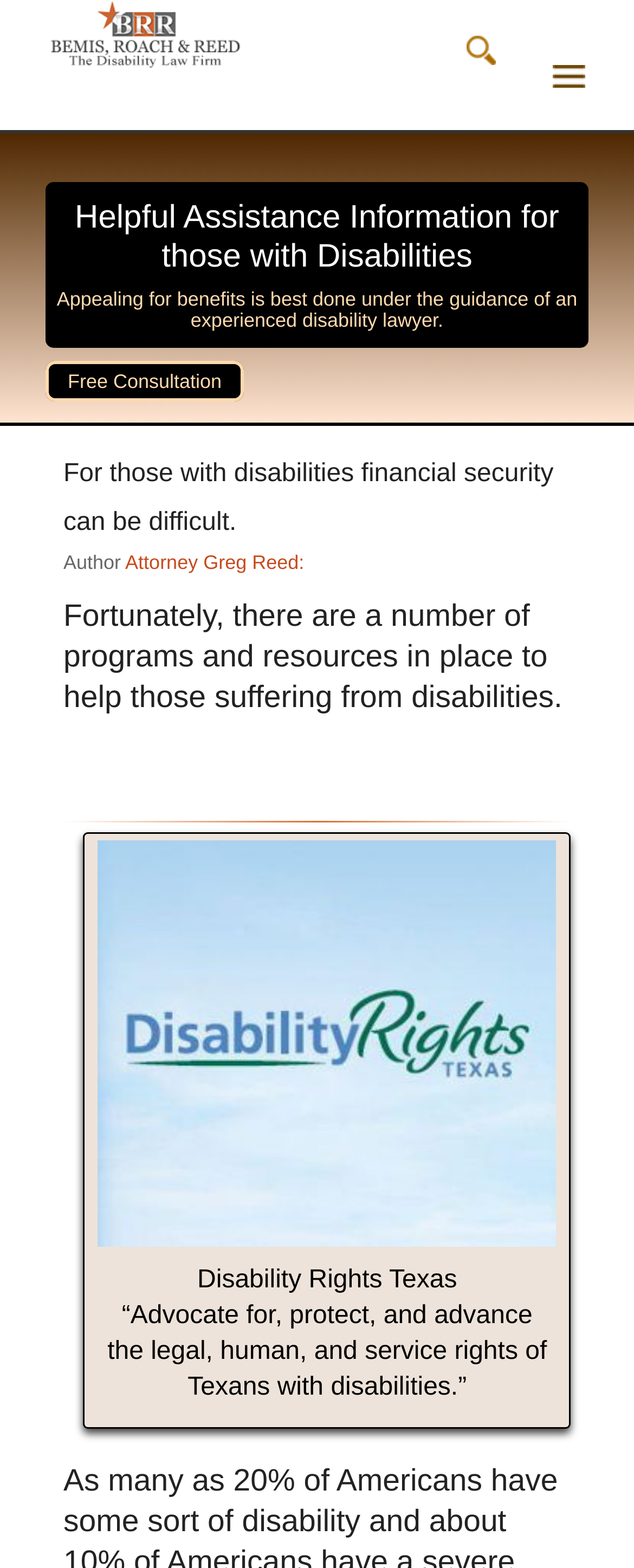What is the name of the organization described in the image?
Based on the image, please offer an in-depth response to the question.

I found the name of the organization by looking at the image on the webpage, which has a caption 'Disability Rights Texas' and a description '“Advocate for, protect, and advance the legal, human, and service rights of Texans with disabilities.”', indicating that the organization is Disability Rights Texas.